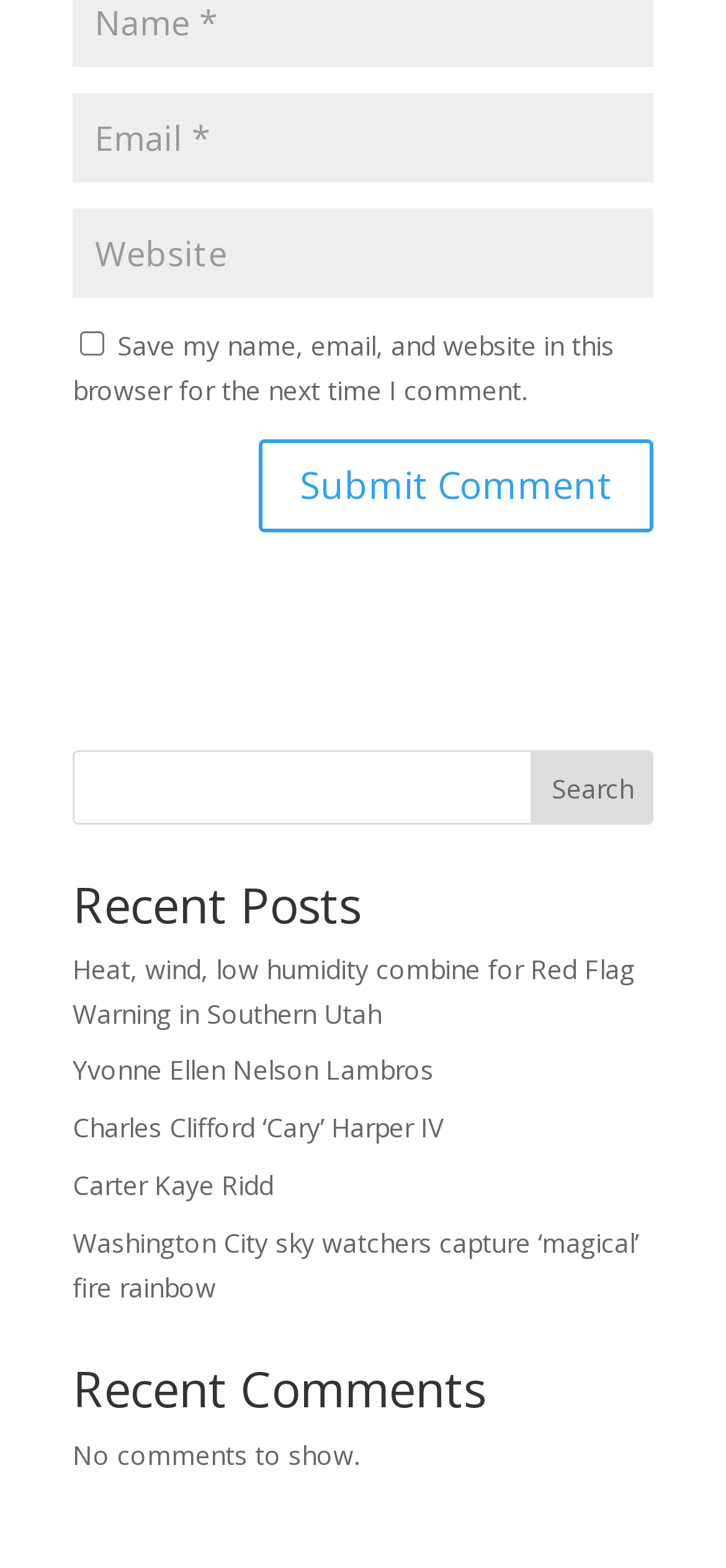Can you find the bounding box coordinates of the area I should click to execute the following instruction: "Check recent comments"?

[0.1, 0.917, 0.495, 0.94]